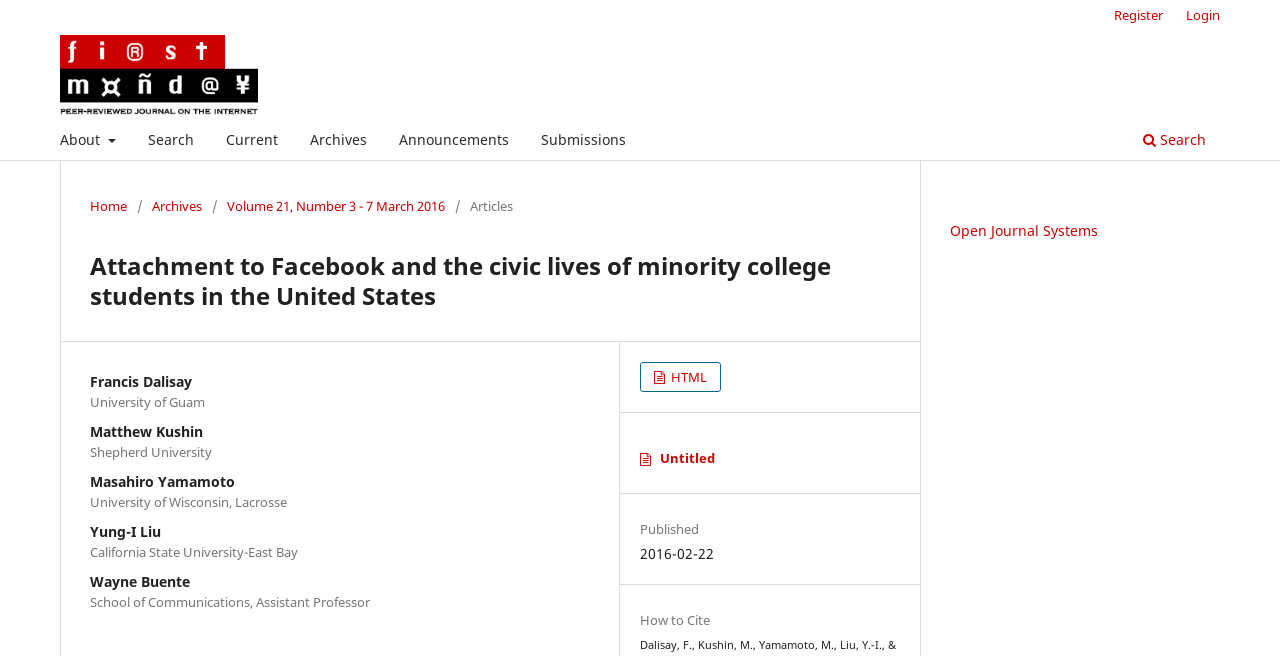Find the bounding box coordinates for the HTML element described in this sentence: "Search". Provide the coordinates as four float numbers between 0 and 1, in the format [left, top, right, bottom].

[0.888, 0.19, 0.948, 0.244]